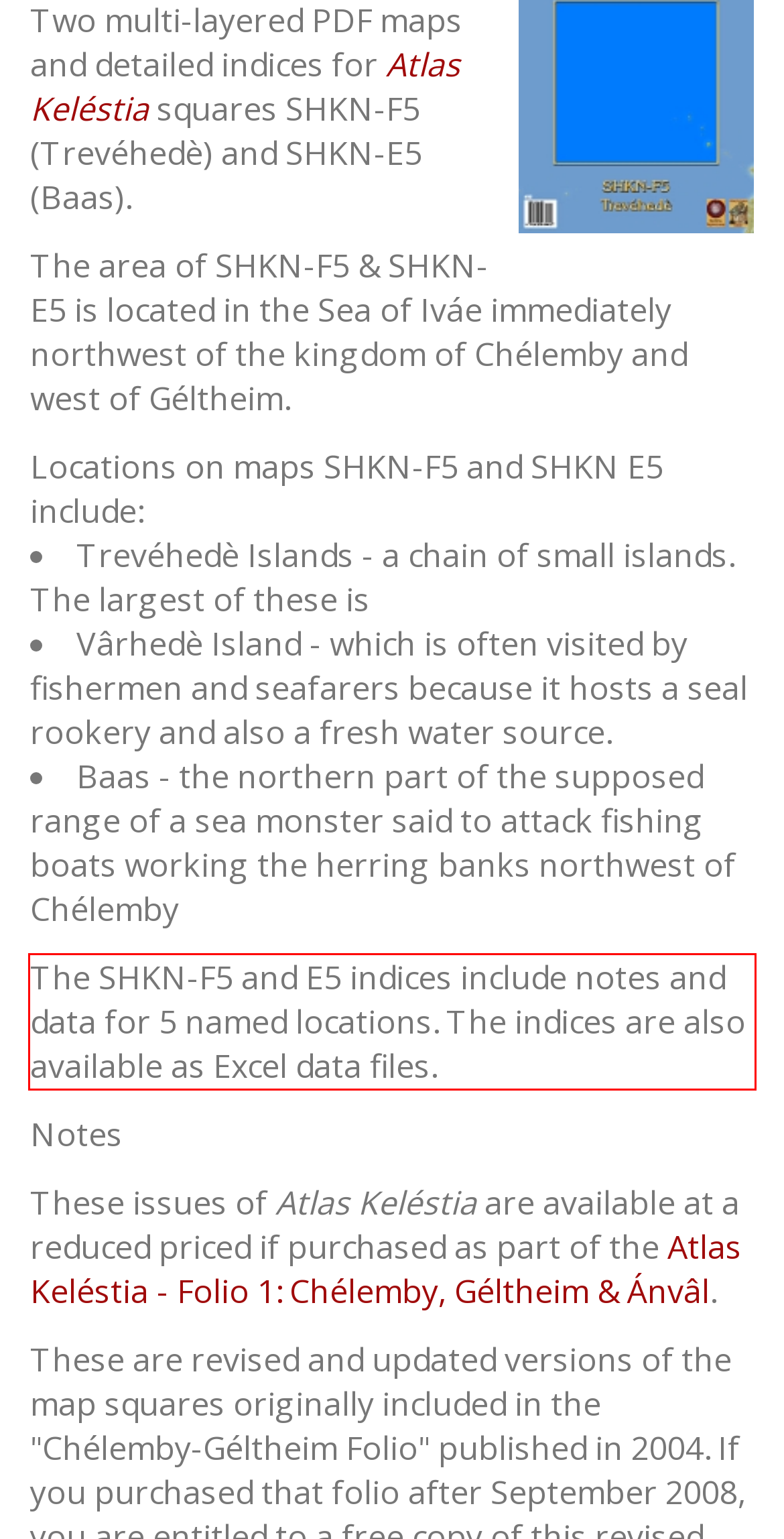There is a screenshot of a webpage with a red bounding box around a UI element. Please use OCR to extract the text within the red bounding box.

The SHKN-F5 and E5 indices include notes and data for 5 named locations. The indices are also available as Excel data files.